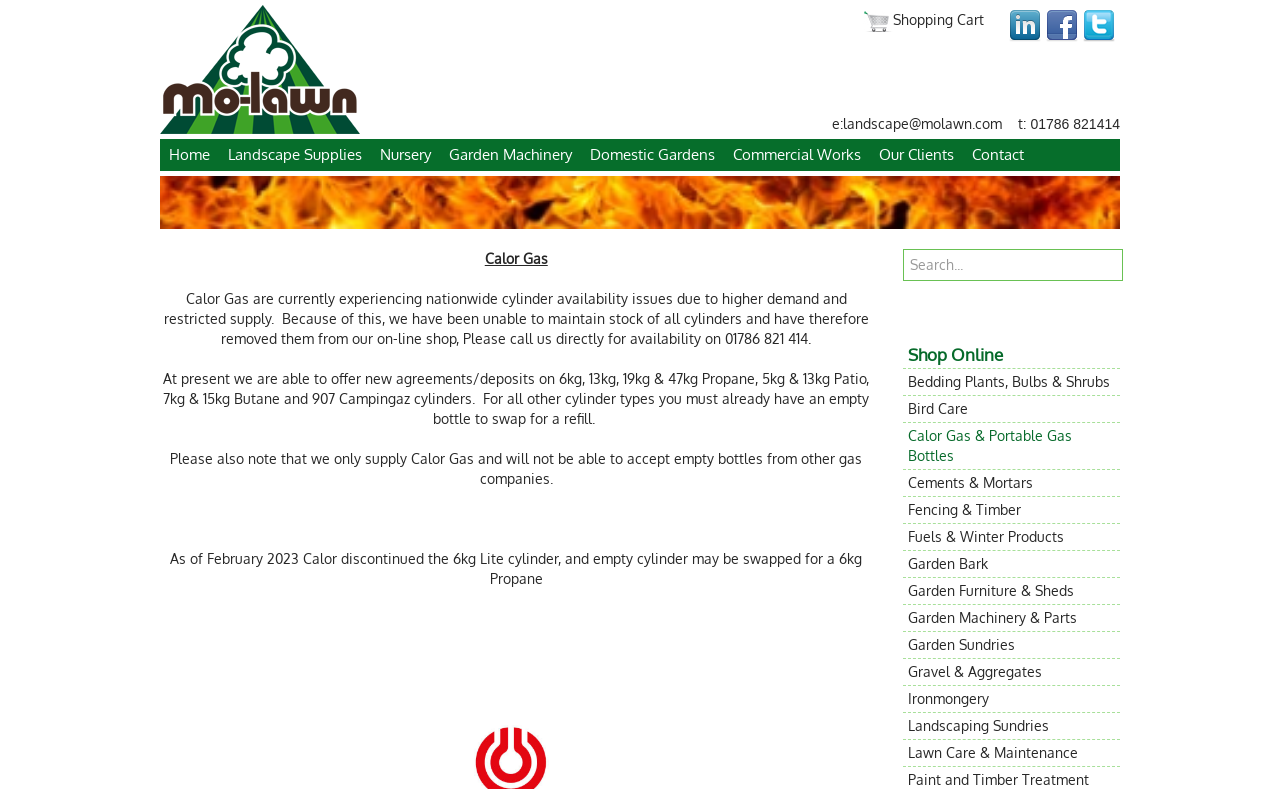Determine the bounding box coordinates of the clickable region to carry out the instruction: "Subscribe to the newsletter".

None